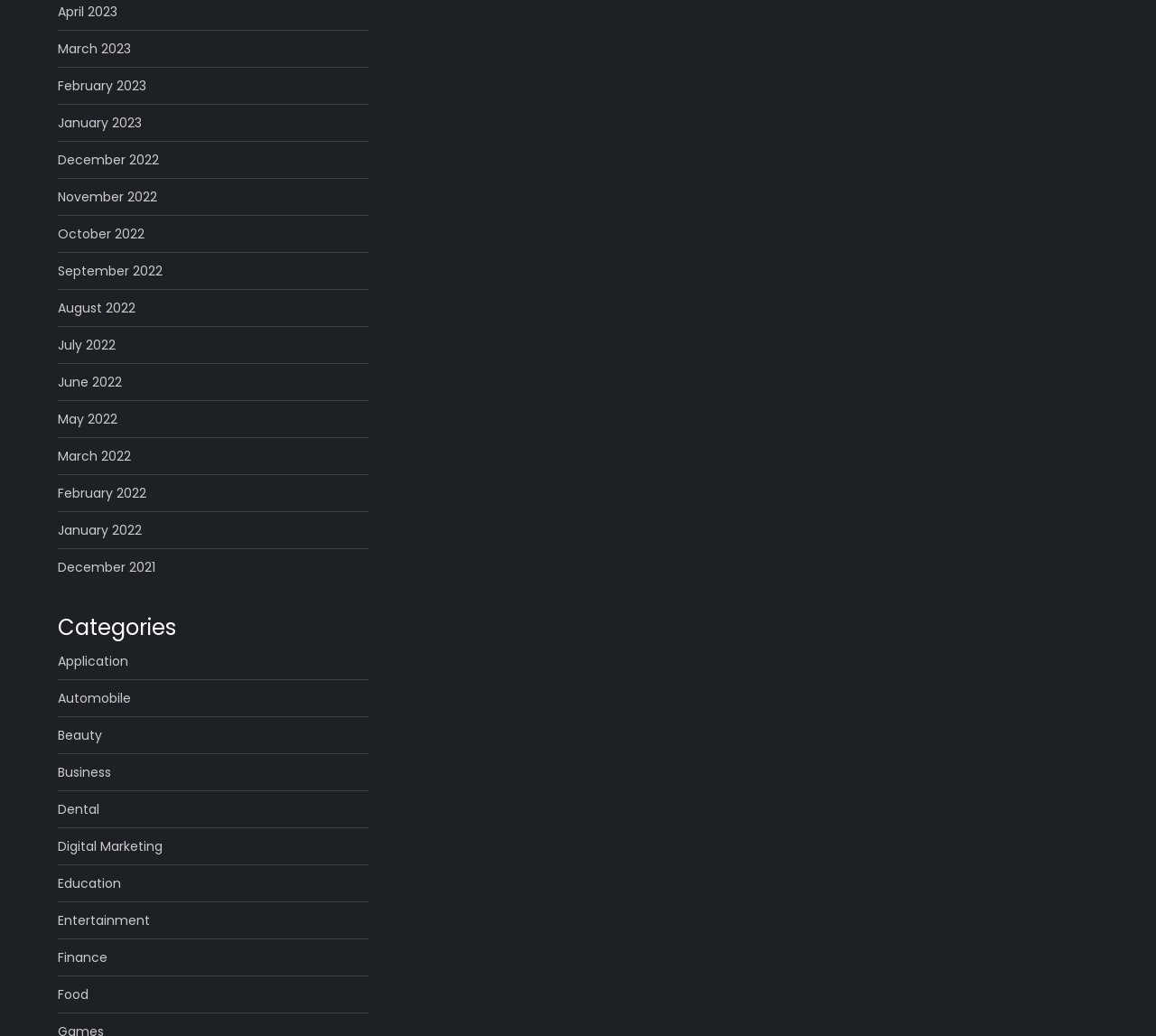Please identify the bounding box coordinates of where to click in order to follow the instruction: "browse categories".

[0.05, 0.591, 0.319, 0.621]